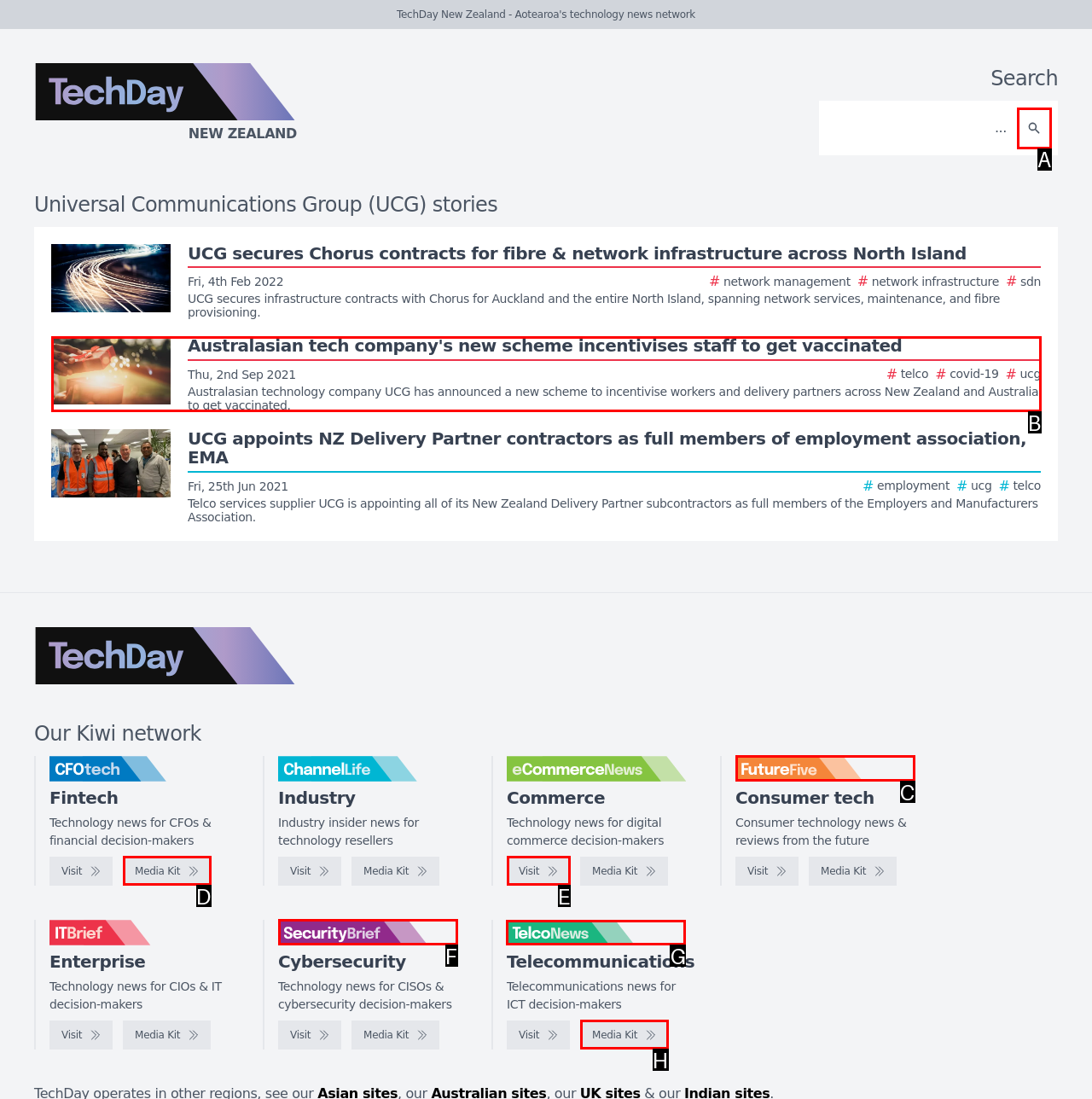Determine which HTML element to click to execute the following task: Check TelcoNews logo Answer with the letter of the selected option.

G